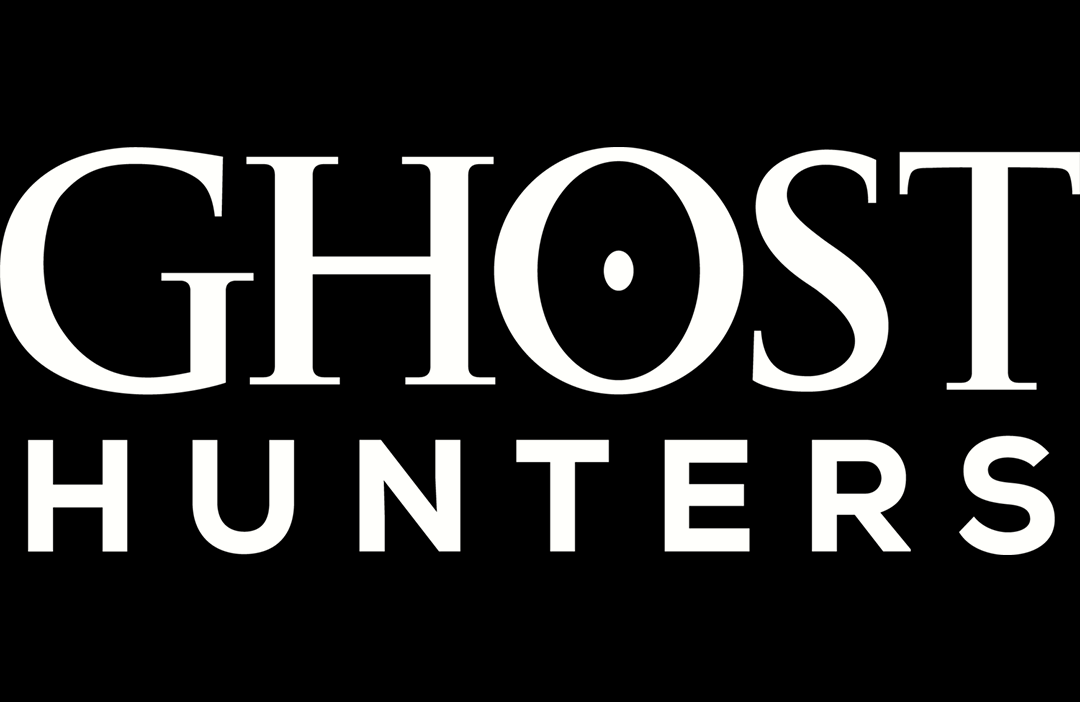What is the purpose of the image?
Based on the image, give a one-word or short phrase answer.

Visual representation